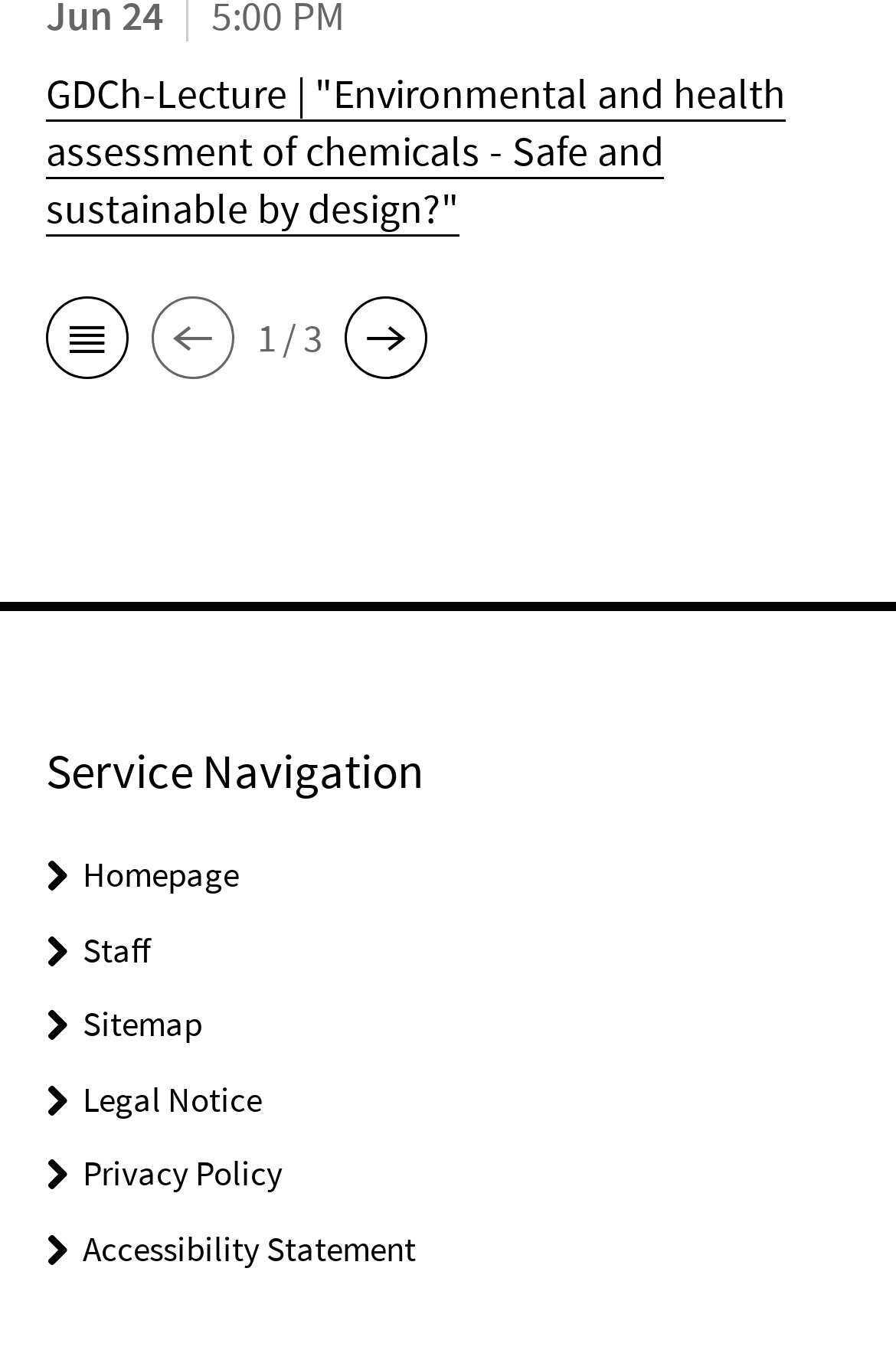What is the current page number?
Carefully analyze the image and provide a thorough answer to the question.

The current page number can be found in the StaticText element with the text '1 / 3' which indicates that the current page is page 1.